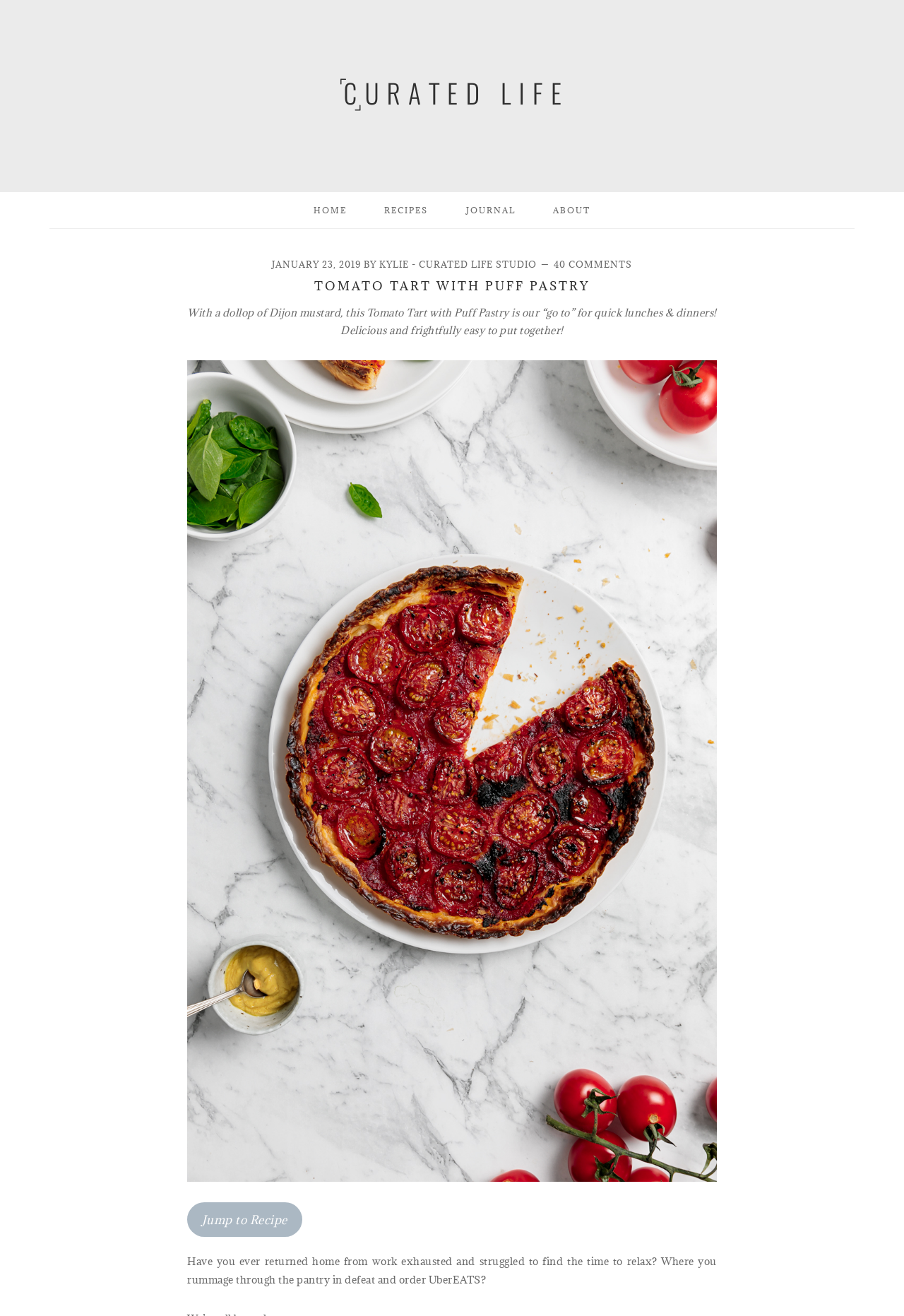Is this recipe suitable for vegans?
Use the image to give a comprehensive and detailed response to the question.

I found the information about the recipe being vegan by looking at the image element, which contains the text 'With a dollop of dijon mustard, this easy Tomato Tart with Puff Pastry is our go to for lunches & dinners.﻿ Eggfree and Dairy-free the recipe is also vegan!'.